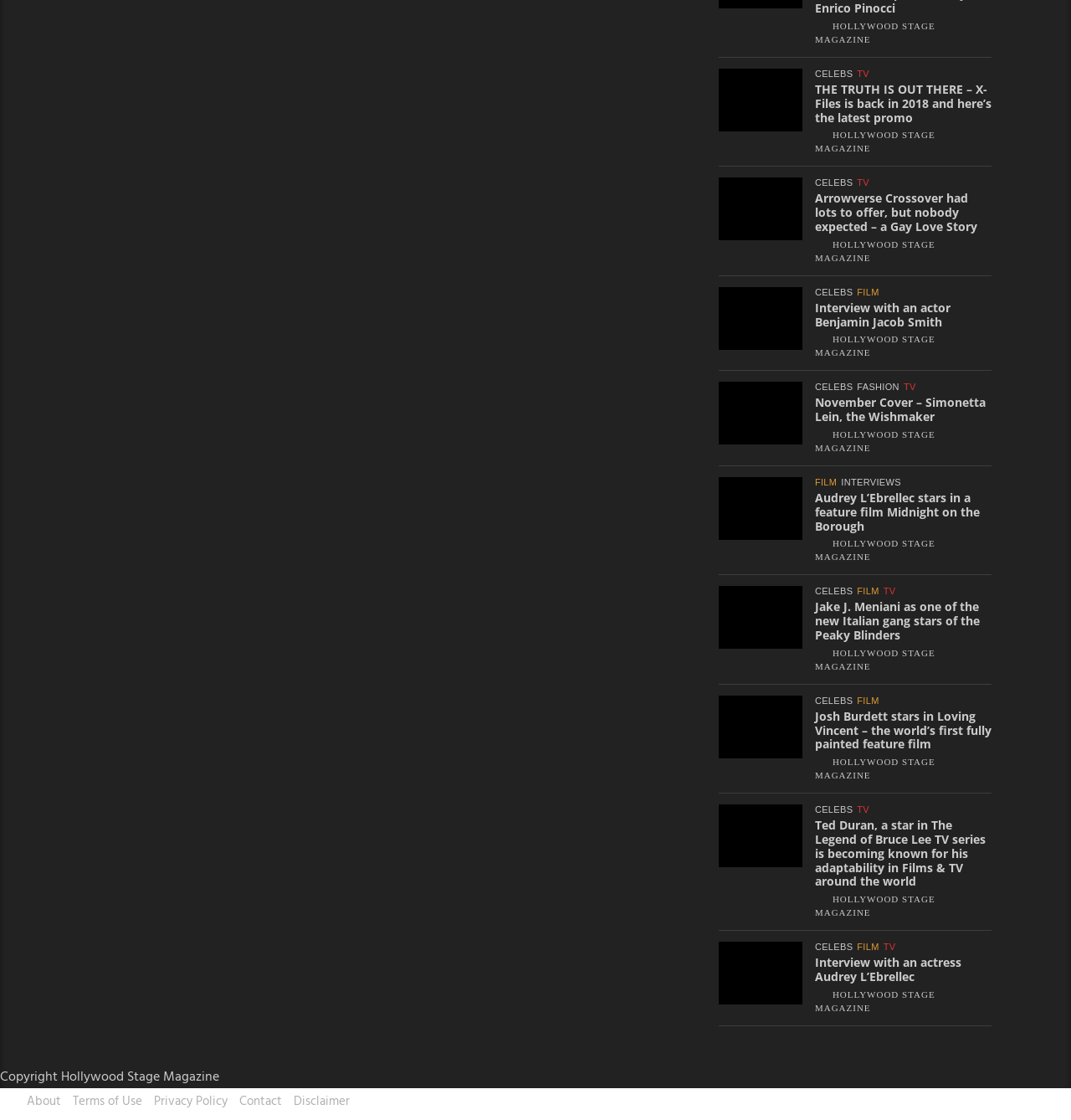What is the name of the actress interviewed on the webpage?
Please respond to the question with a detailed and thorough explanation.

The answer can be found by looking at the links with the headings 'Interview with an actress Audrey L’Ebrellec' and 'Audrey L’Ebrellec stars in a feature film Midnight on the Borough', which suggest that Audrey L’Ebrellec is the actress being interviewed on the webpage.